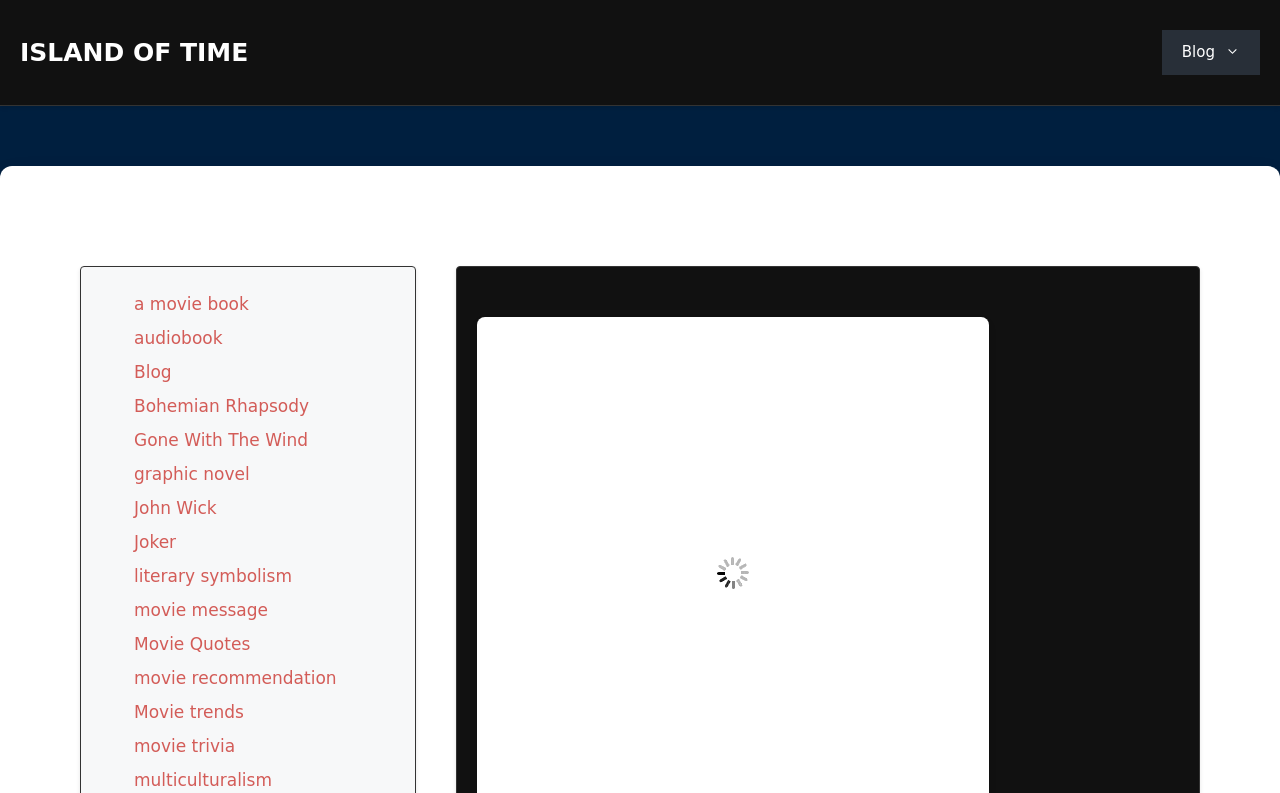Provide the bounding box coordinates of the area you need to click to execute the following instruction: "read about multiculturalism".

[0.105, 0.971, 0.213, 0.996]